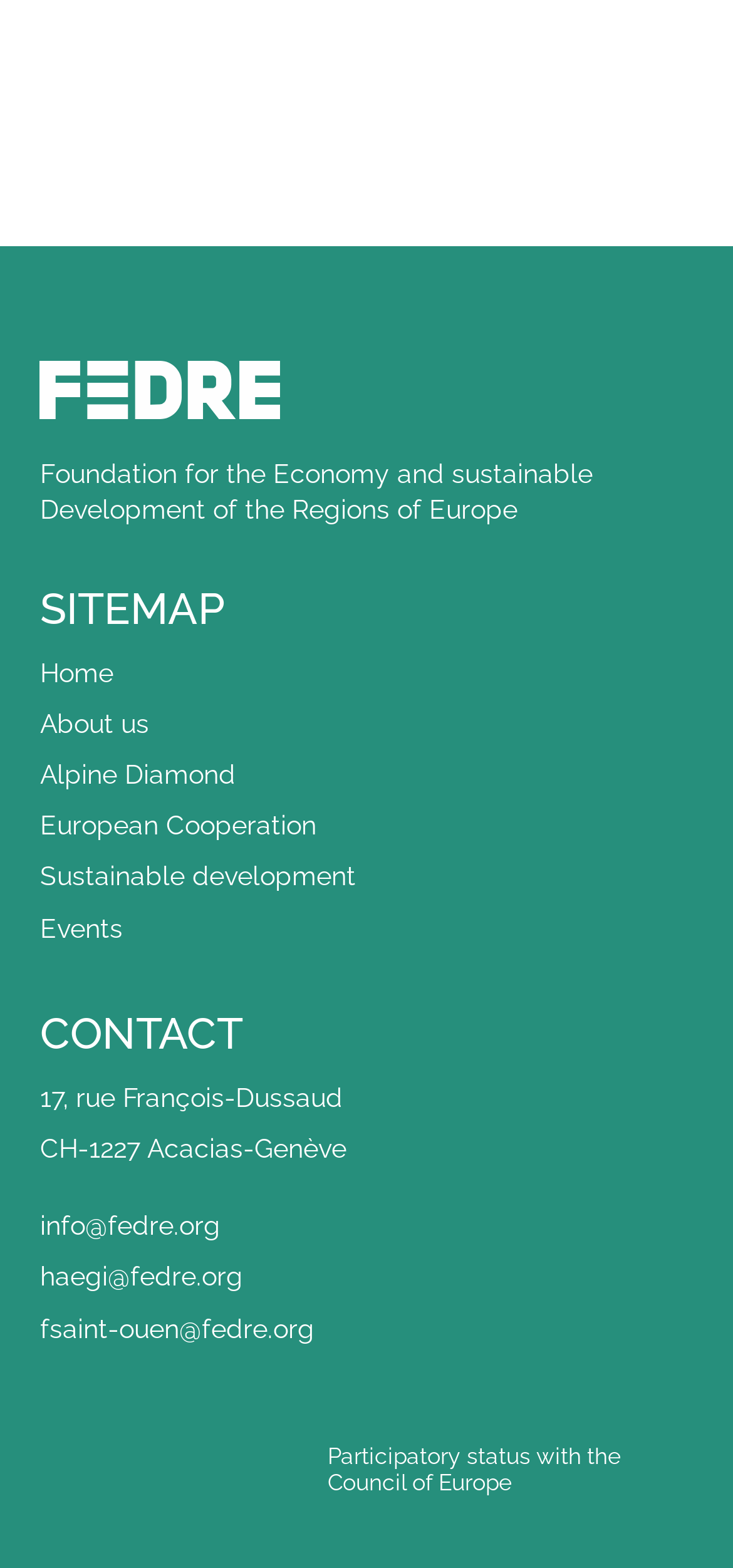What is the address of the organization?
From the details in the image, provide a complete and detailed answer to the question.

I found the address of the organization by looking at the StaticText elements with the text '17, rue François-Dussaud' and 'CH-1227 Acacias-Genève' which are located below the 'CONTACT' heading.